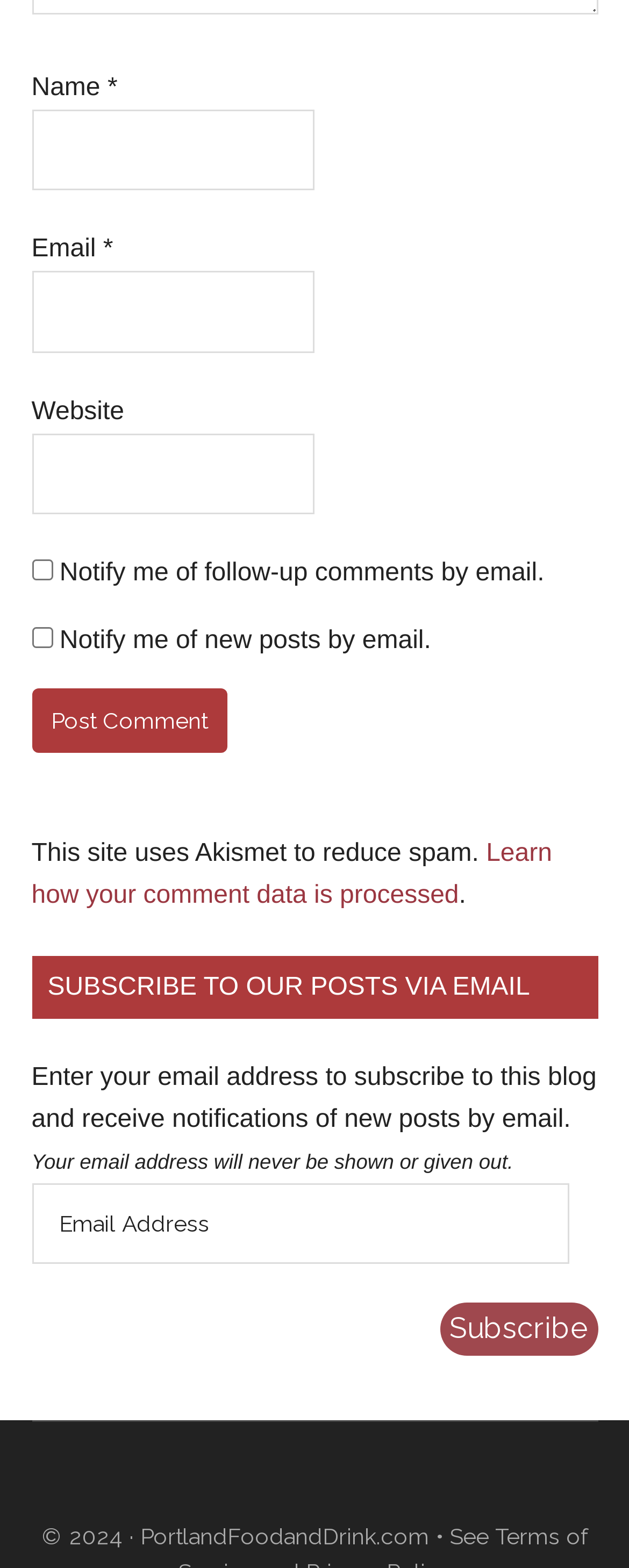Using the provided element description: "Subscribe", determine the bounding box coordinates of the corresponding UI element in the screenshot.

[0.699, 0.831, 0.95, 0.864]